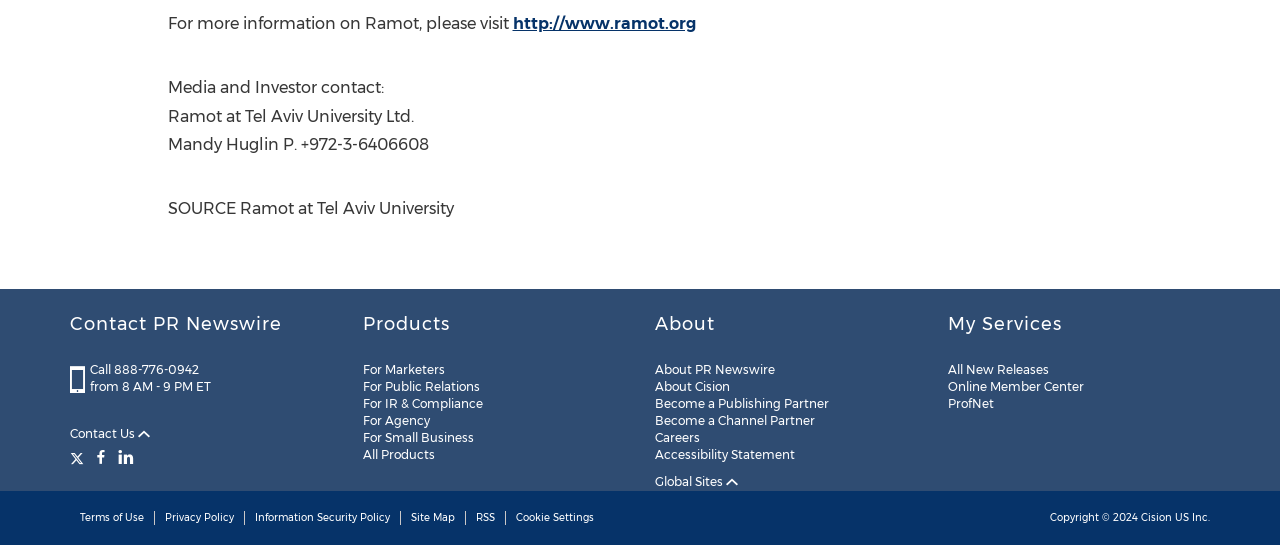Provide a brief response in the form of a single word or phrase:
What is the purpose of the 'Contact Us' button?

To contact PR Newswire